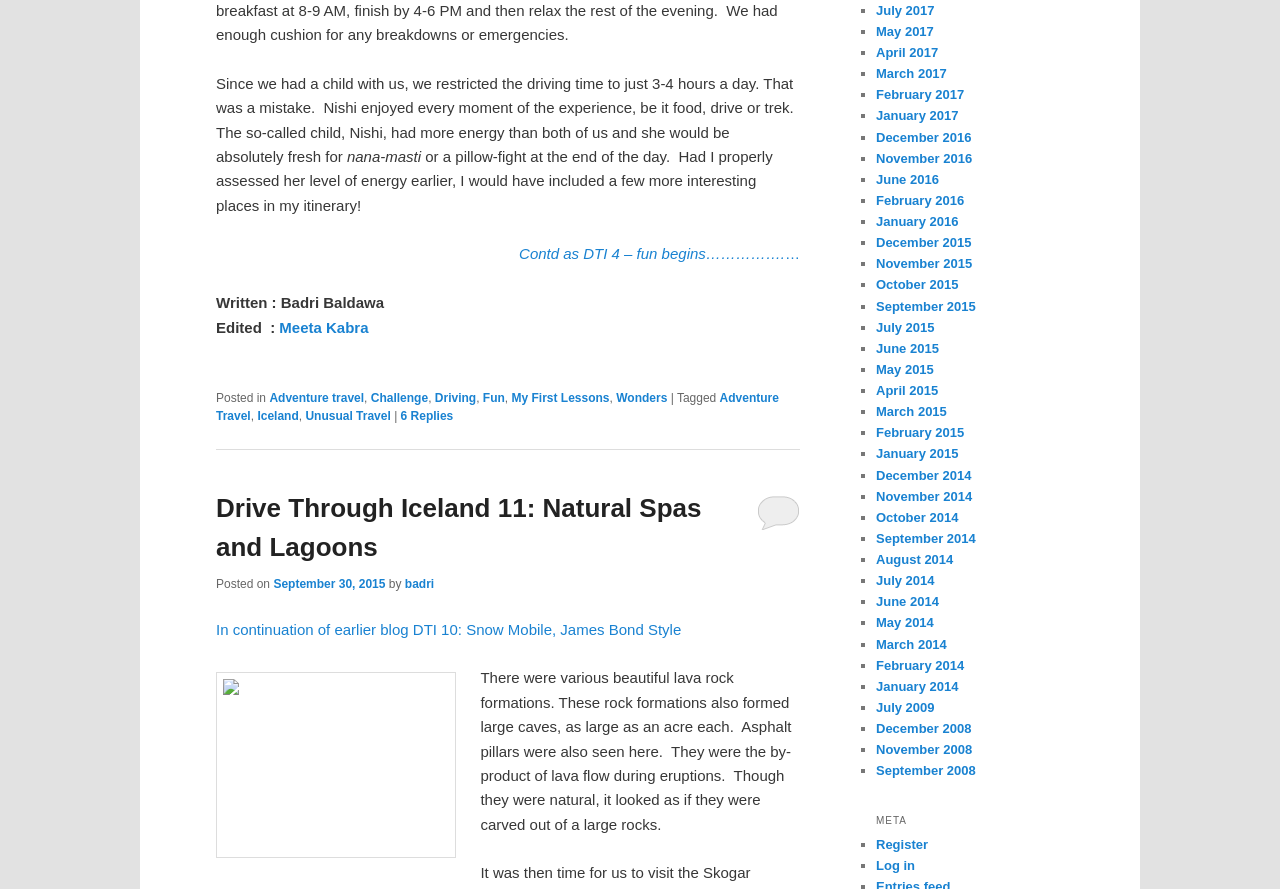Locate the bounding box coordinates of the element you need to click to accomplish the task described by this instruction: "Read the blog post about driving through Iceland".

[0.169, 0.534, 0.625, 0.647]